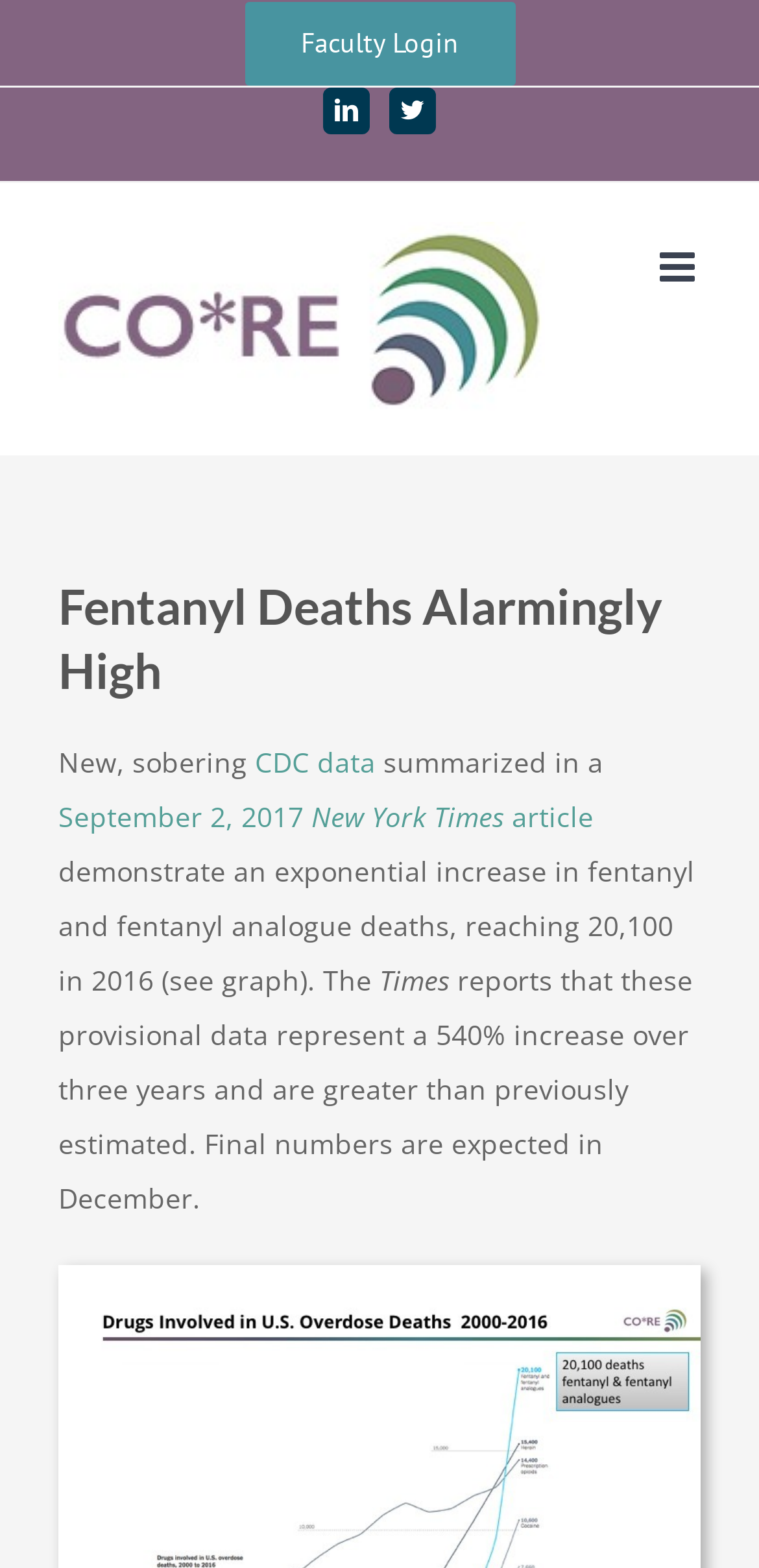What is the logo of this website?
Using the information from the image, give a concise answer in one word or a short phrase.

CORE-REMS Logo